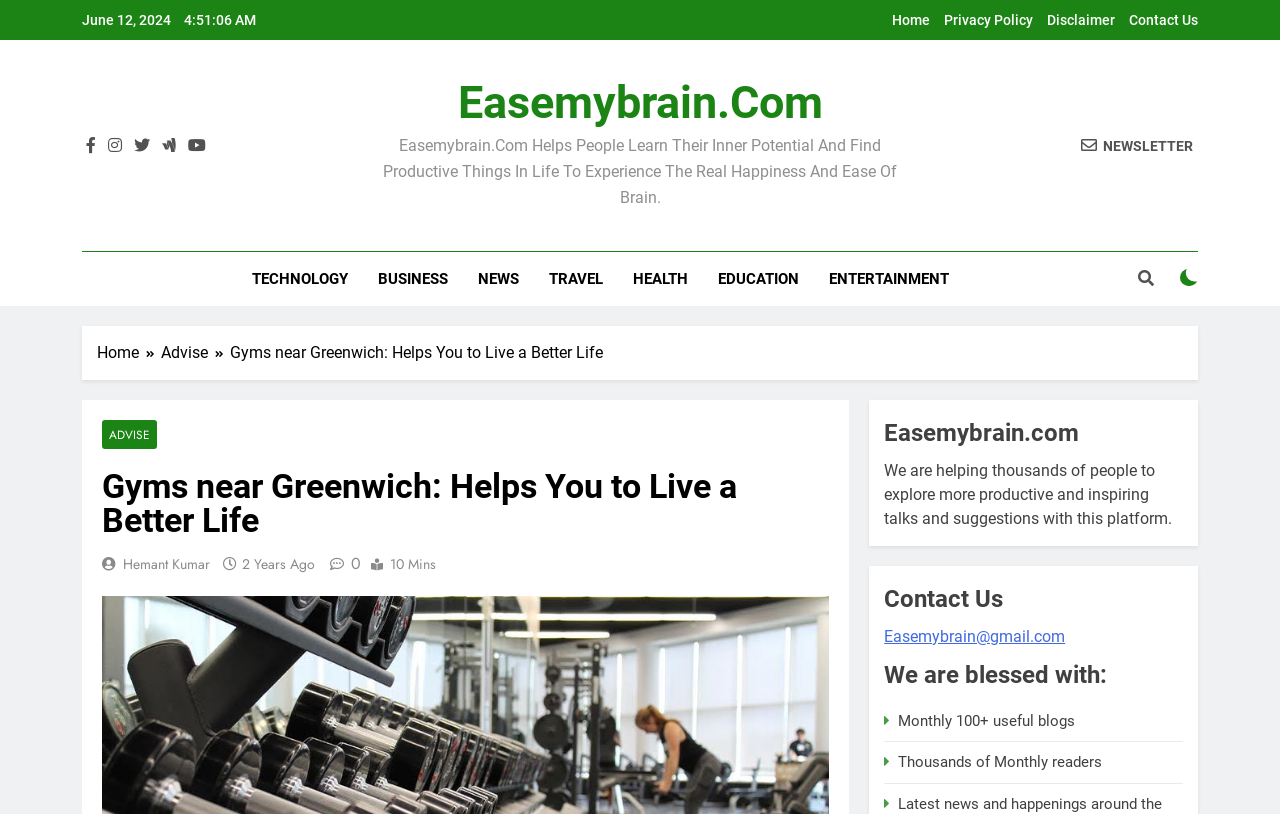Determine the bounding box coordinates in the format (top-left x, top-left y, bottom-right x, bottom-right y). Ensure all values are floating point numbers between 0 and 1. Identify the bounding box of the UI element described by: Advise

[0.08, 0.516, 0.123, 0.552]